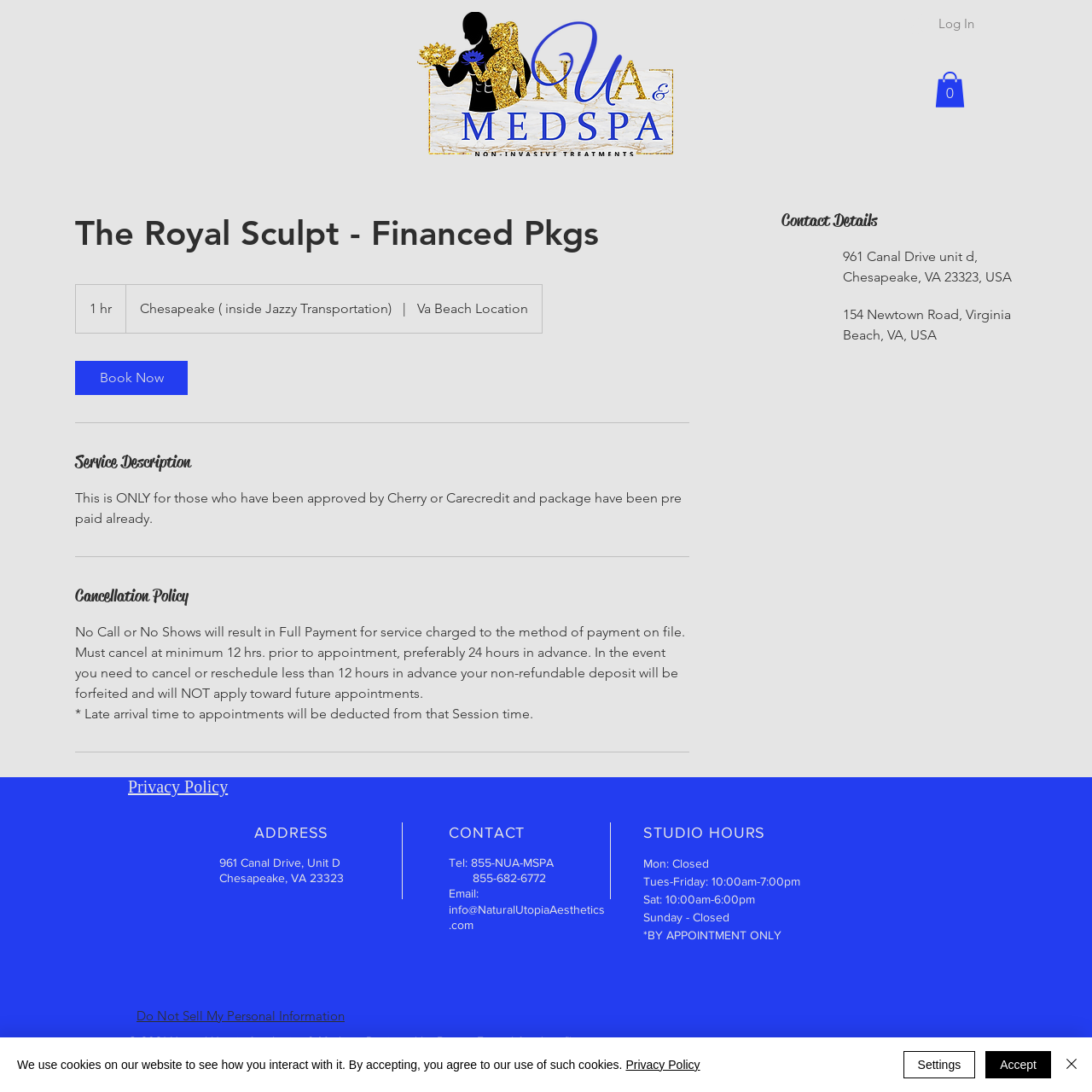Could you locate the bounding box coordinates for the section that should be clicked to accomplish this task: "Check social media links".

[0.417, 0.751, 0.524, 0.781]